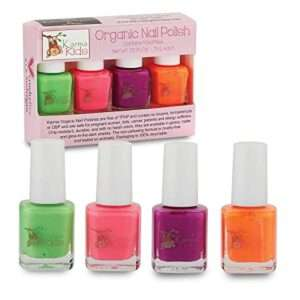Use a single word or phrase to answer the question:
What is the purpose of this nail polish set?

For creative expression